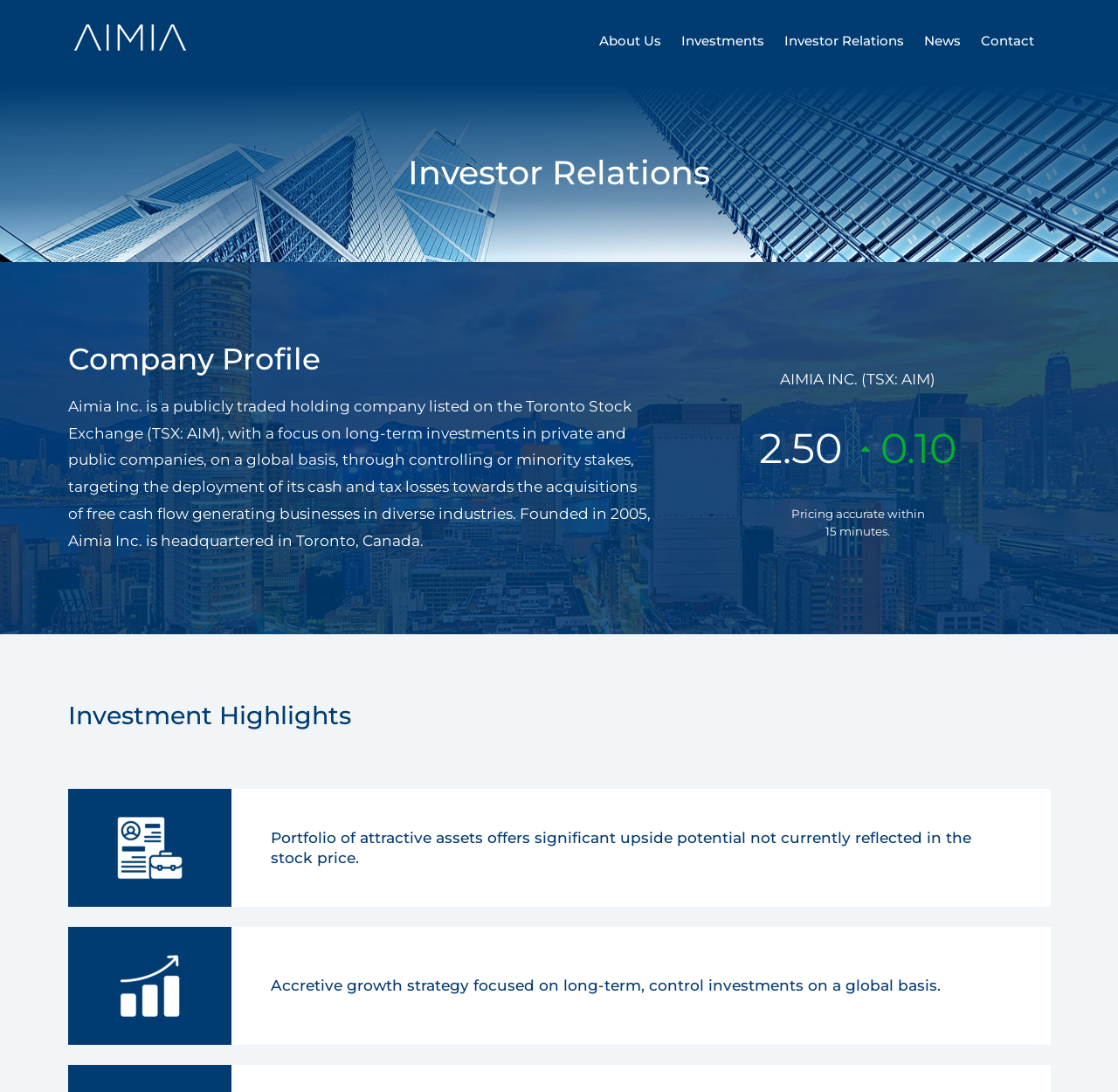Give a one-word or one-phrase response to the question:
What is the company name mentioned on the webpage?

Aimia Inc.